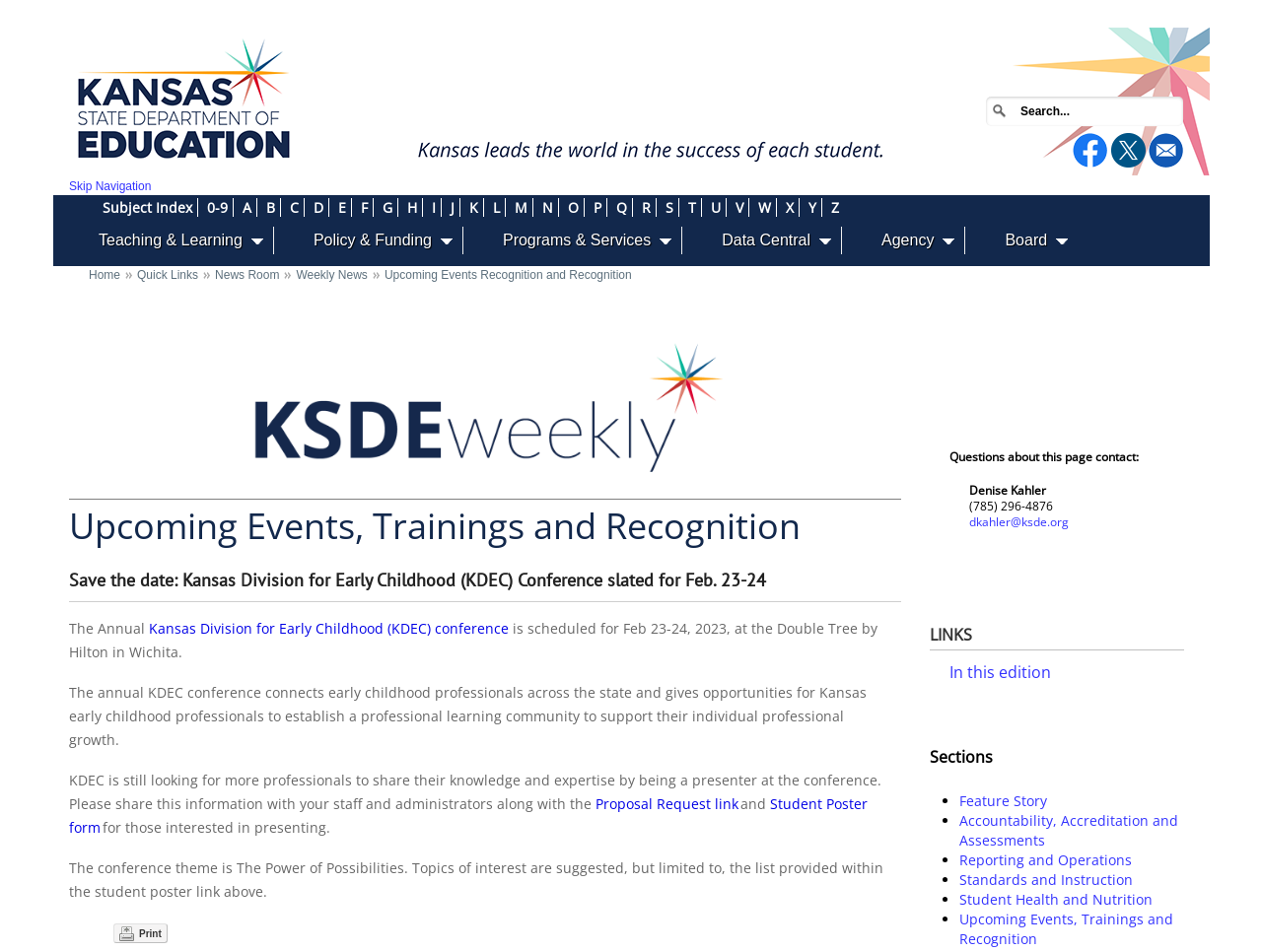Determine the main headline of the webpage and provide its text.

Upcoming Events, Trainings and Recognition